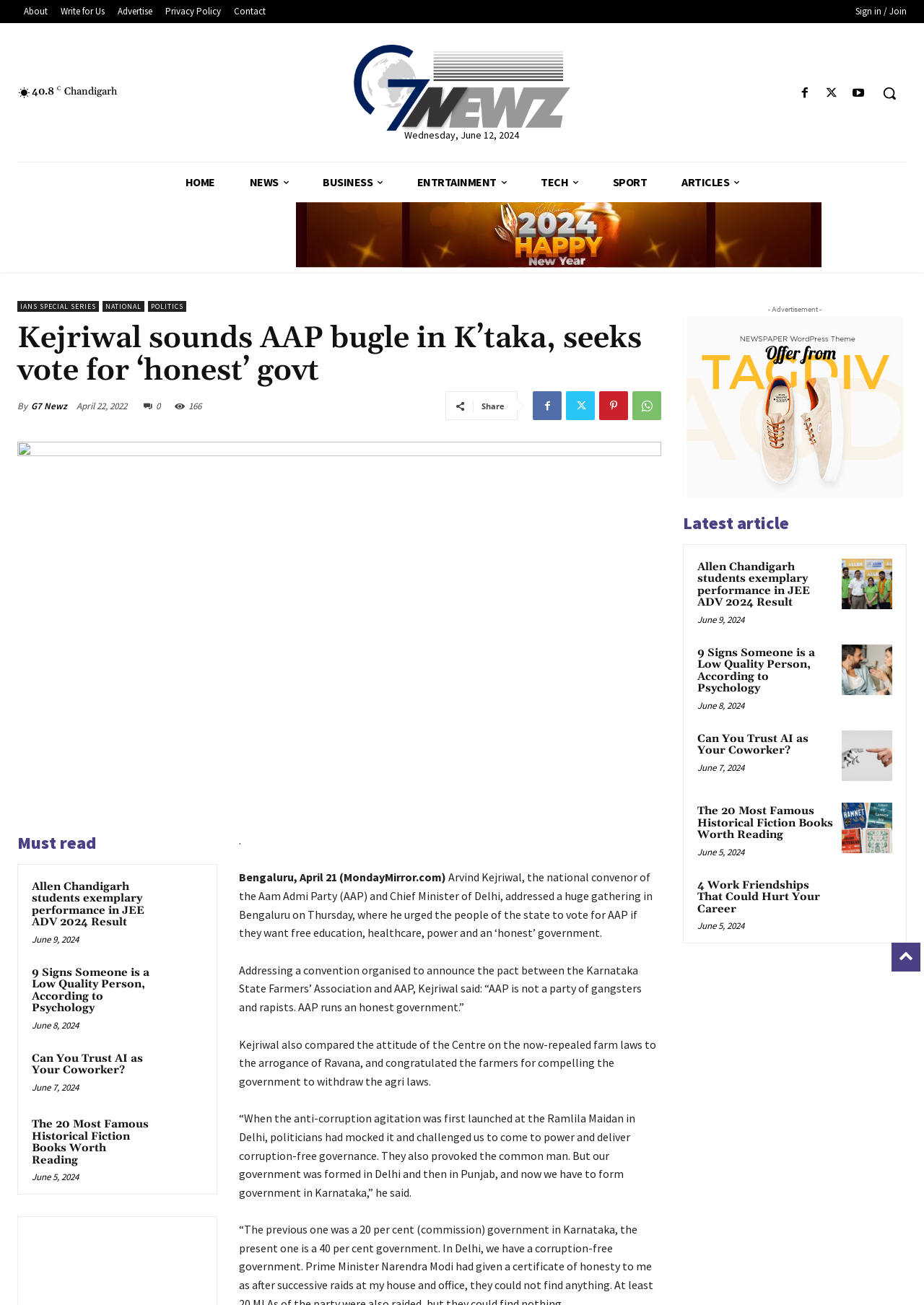Locate the bounding box coordinates of the element that should be clicked to execute the following instruction: "Click on the 'Leave a powerful legacy' image".

None